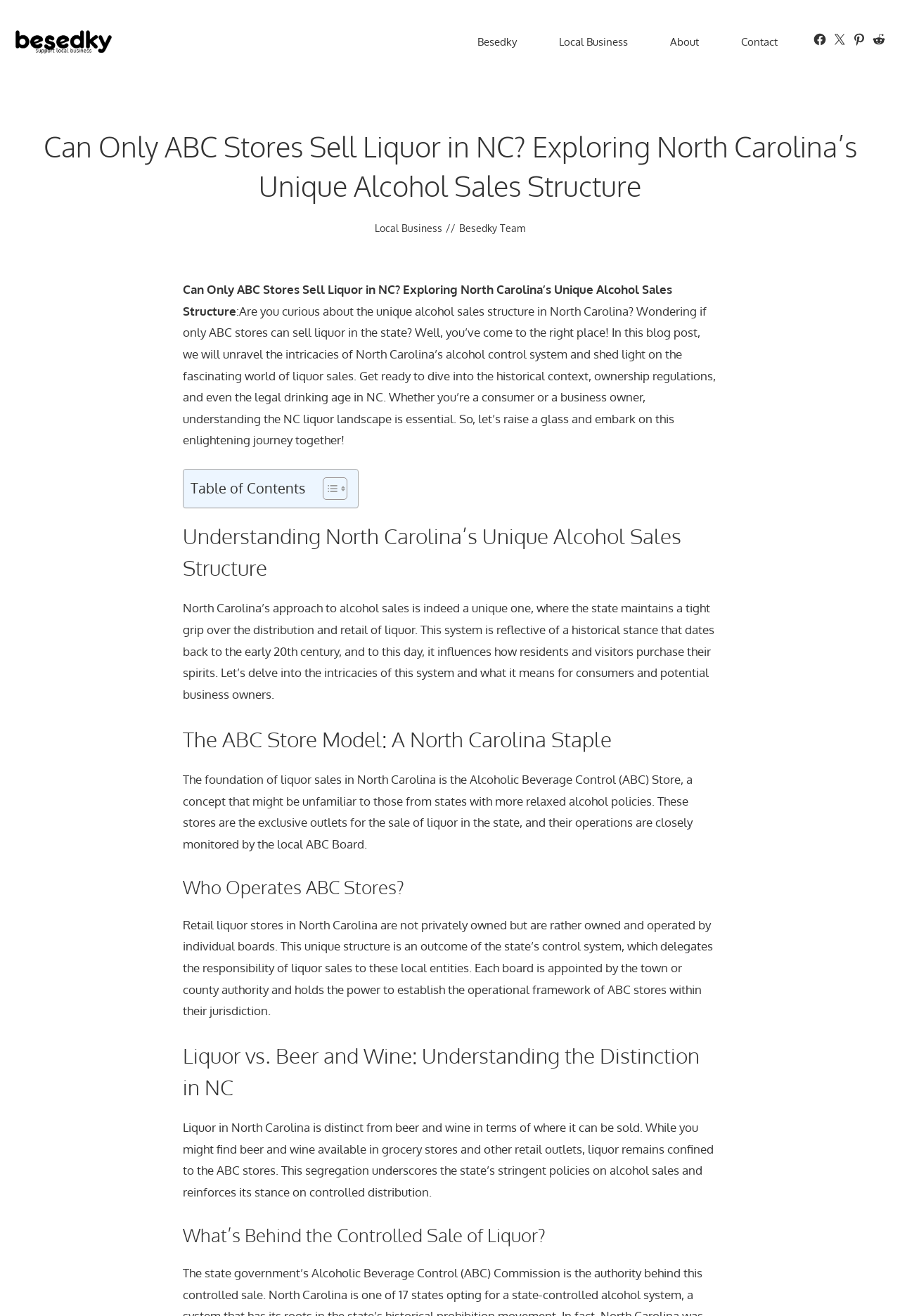What is the purpose of the ABC store model?
Using the information from the image, give a concise answer in one word or a short phrase.

Controlled distribution